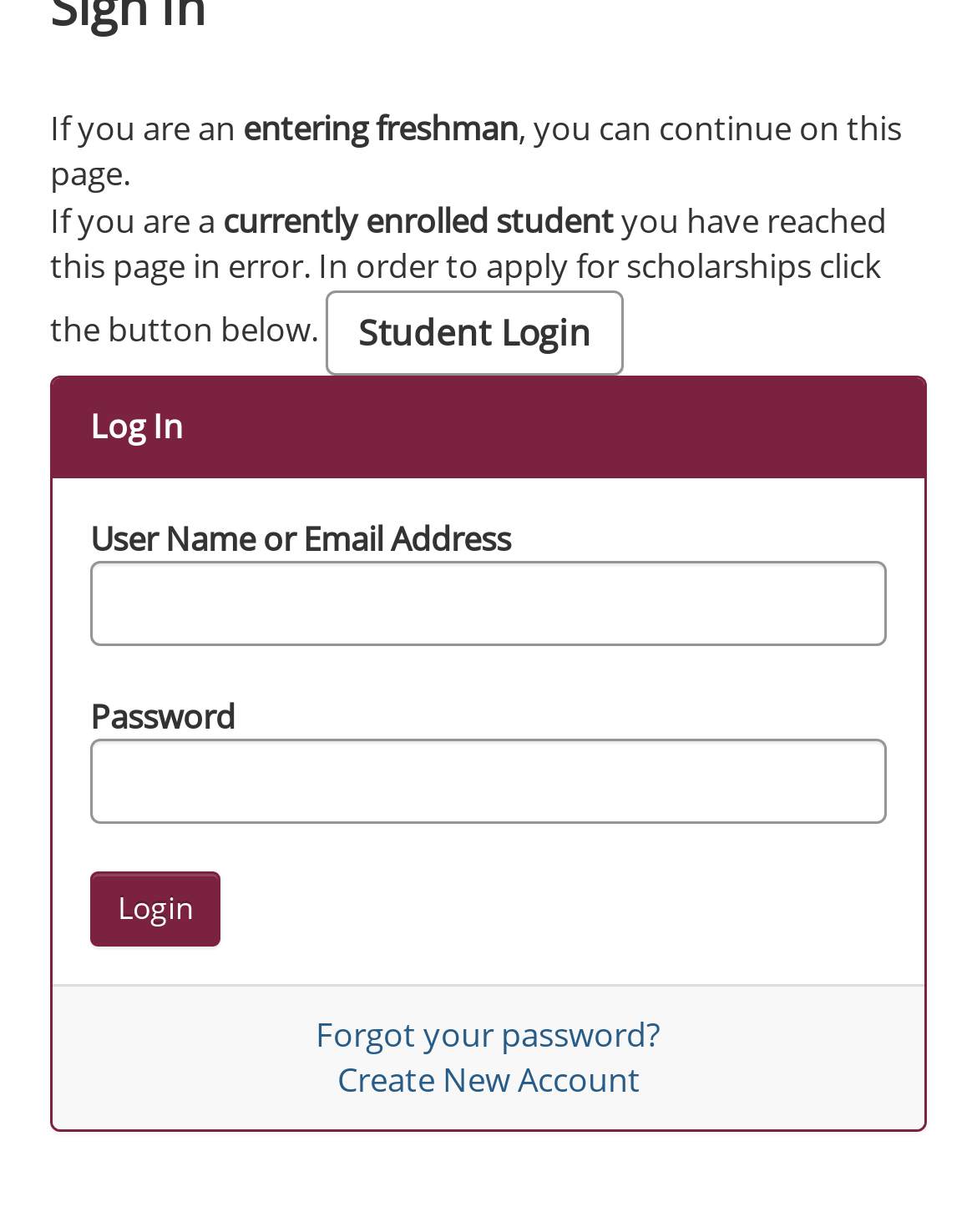Find the bounding box of the UI element described as: "Student Login". The bounding box coordinates should be given as four float values between 0 and 1, i.e., [left, top, right, bottom].

[0.333, 0.236, 0.638, 0.305]